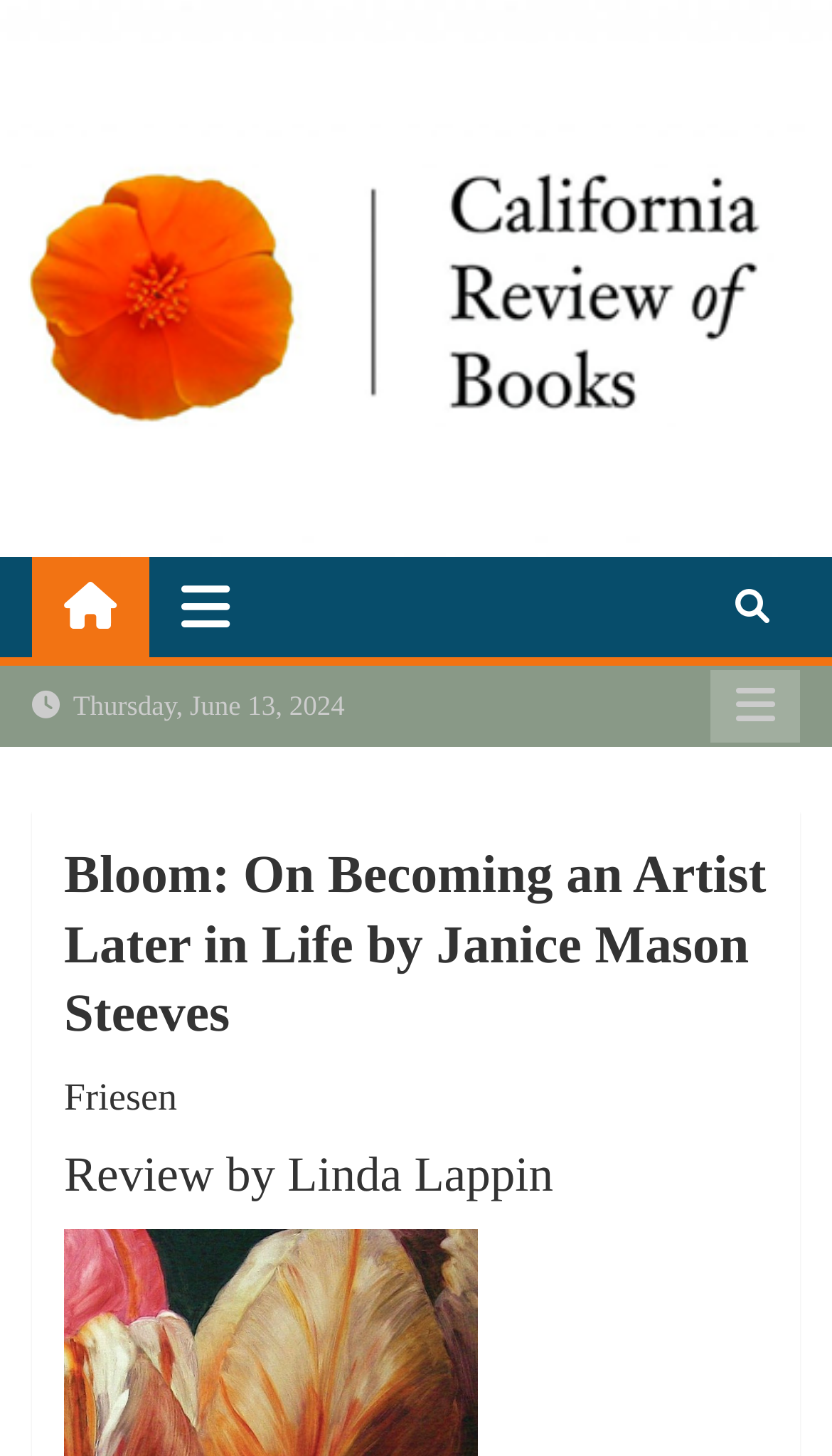Given the webpage screenshot and the description, determine the bounding box coordinates (top-left x, top-left y, bottom-right x, bottom-right y) that define the location of the UI element matching this description: aria-label="Toggle navigation"

[0.179, 0.383, 0.315, 0.45]